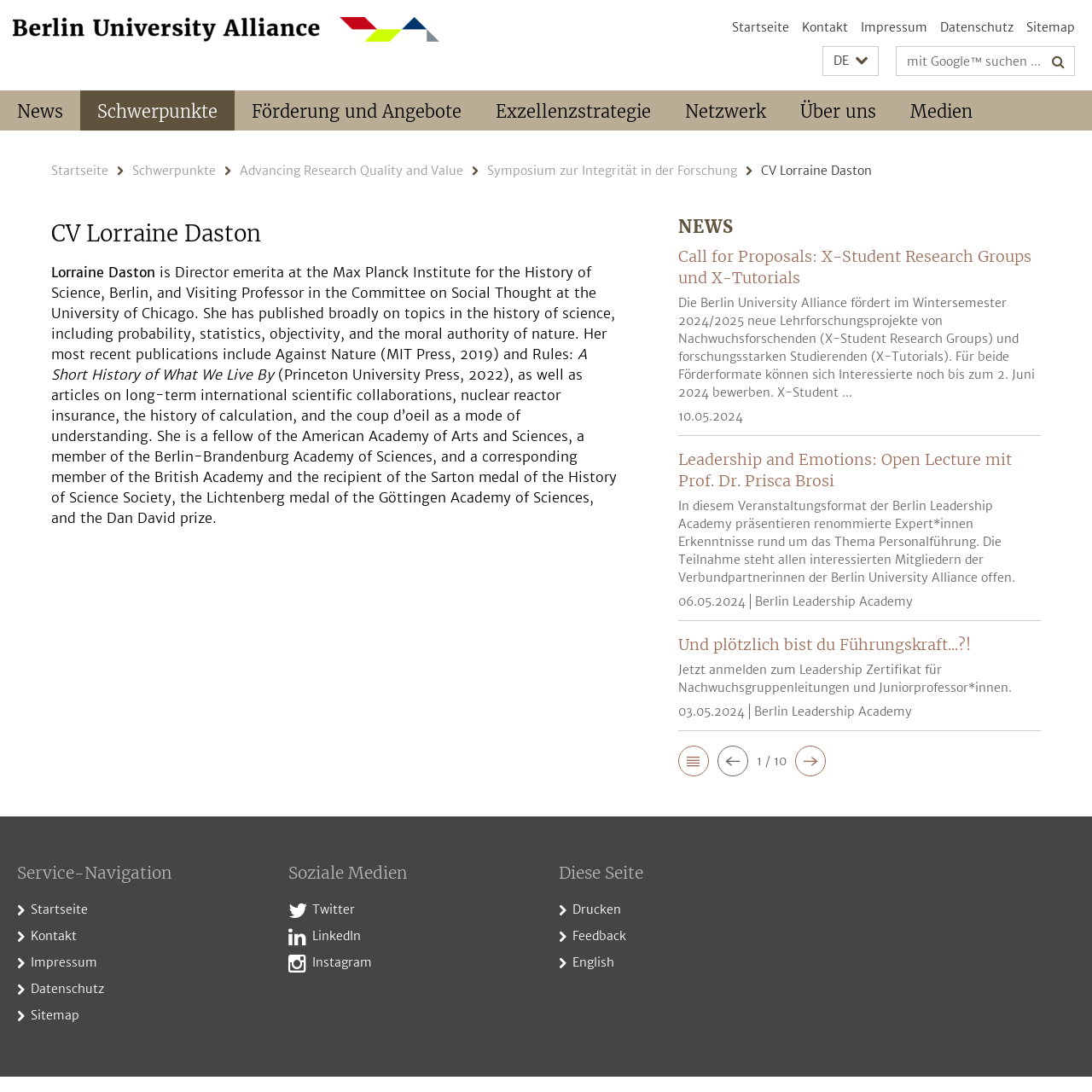Describe all the key features and sections of the webpage thoroughly.

This webpage is about CV Lorraine Daston, a director emerita at the Max Planck Institute for the History of Science, Berlin, and a Visiting Professor in the Committee on Social Thought at the University of Chicago. 

At the top left corner, there is a logo of Berlin University Alliance. Below the logo, there is a service navigation menu with links to "Startseite", "Kontakt", "Impressum", "Datenschutz", and "Sitemap". To the right of the service navigation menu, there is a language selection button and a search bar.

Below the top navigation bar, there are several links to different sections of the webpage, including "News", "Schwerpunkte", "Förderung und Angebote", "Exzellenzstrategie", "Netzwerk", "Über uns", and "Medien".

The main content of the webpage is divided into two sections. The left section contains a brief biography of Lorraine Daston, including her research interests and publications. The right section is a news section, which lists several news articles with titles, dates, and brief summaries. There are also buttons to navigate through the news pages.

At the bottom of the webpage, there is a complementary section with links to social media platforms, including Twitter, LinkedIn, and Instagram. There are also links to print the page, provide feedback, and switch to the English version of the webpage.